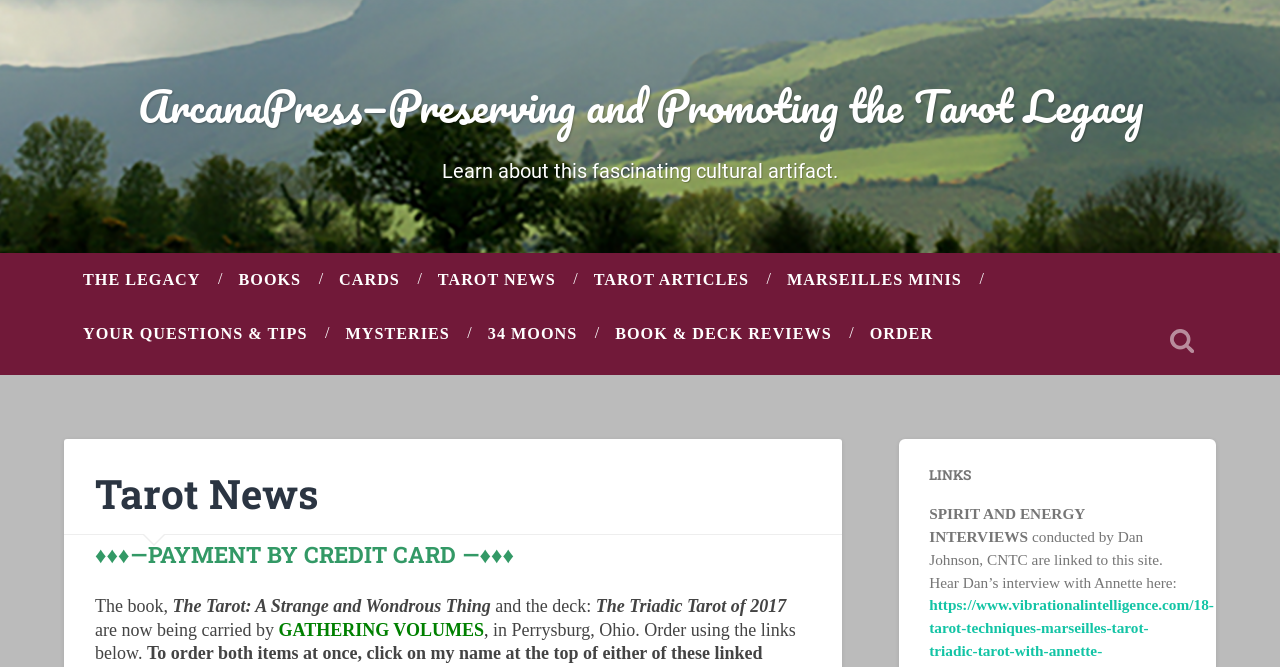Identify the bounding box coordinates for the UI element described as: "Your Questions & Tips".

[0.05, 0.46, 0.255, 0.541]